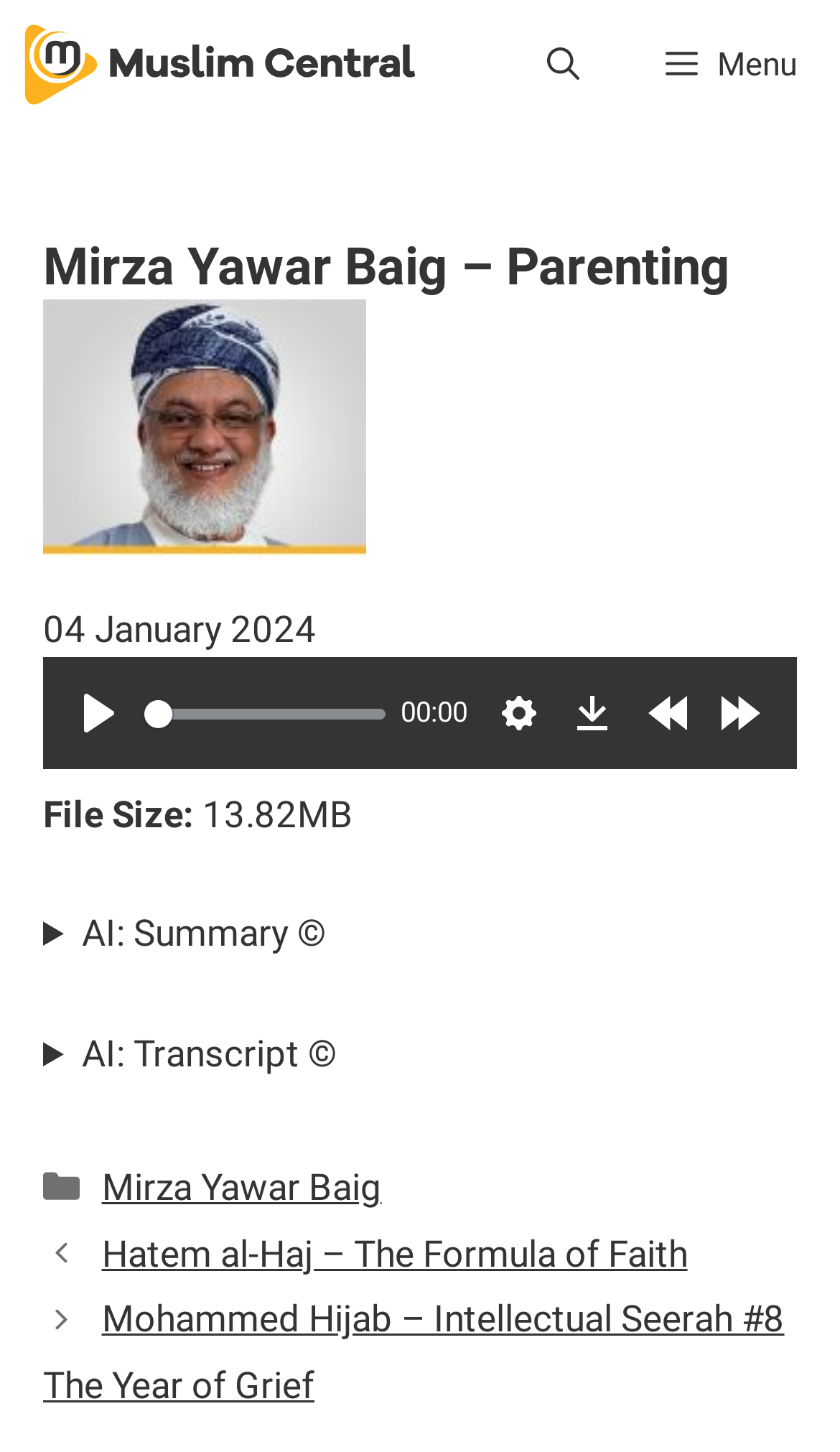Using the description: "aria-label="Open Search Bar"", determine the UI element's bounding box coordinates. Ensure the coordinates are in the format of four float numbers between 0 and 1, i.e., [left, top, right, bottom].

[0.6, 0.0, 0.741, 0.089]